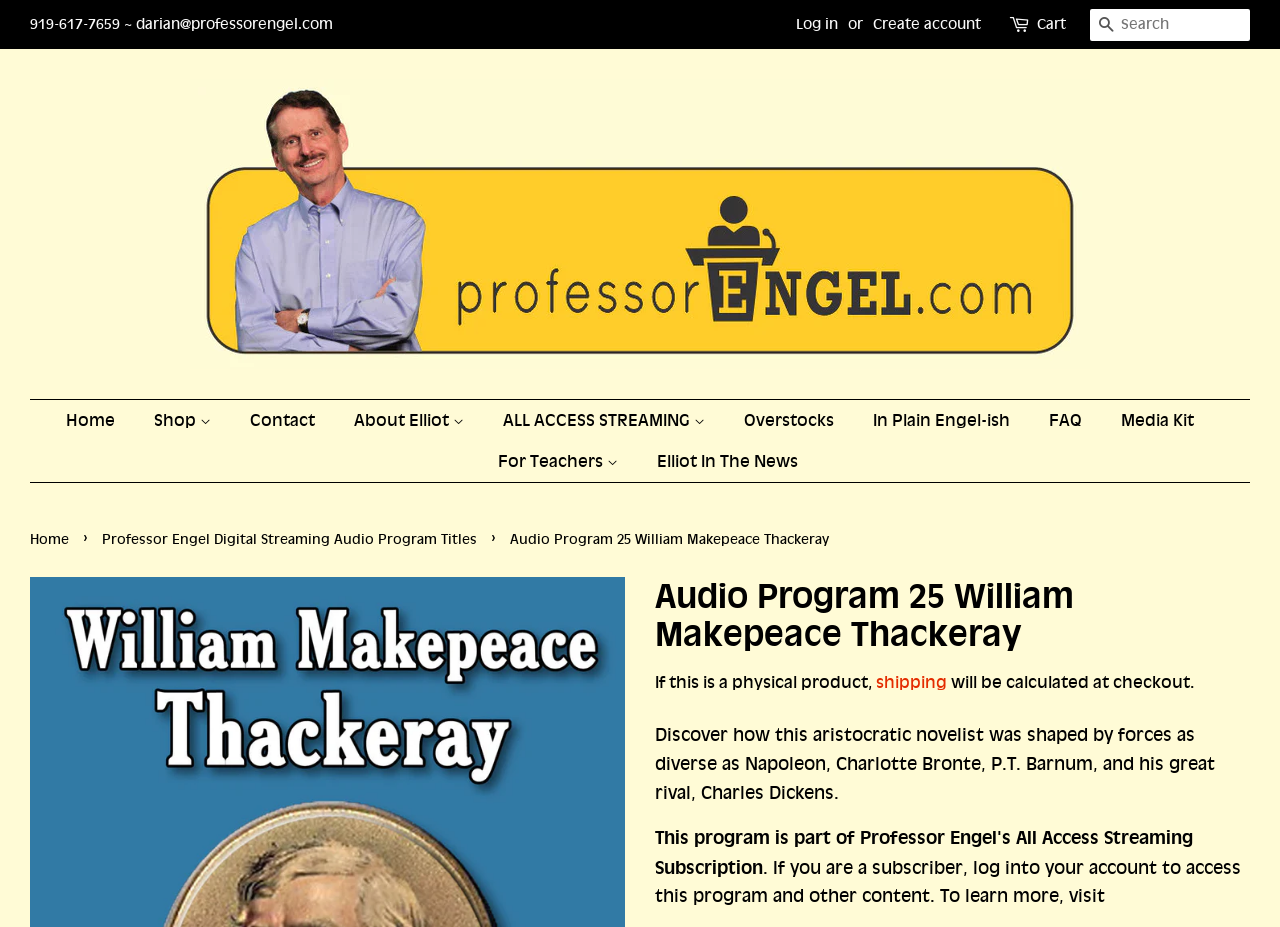Please determine the bounding box coordinates for the UI element described as: "In Plain Engel-ish".

[0.67, 0.431, 0.805, 0.476]